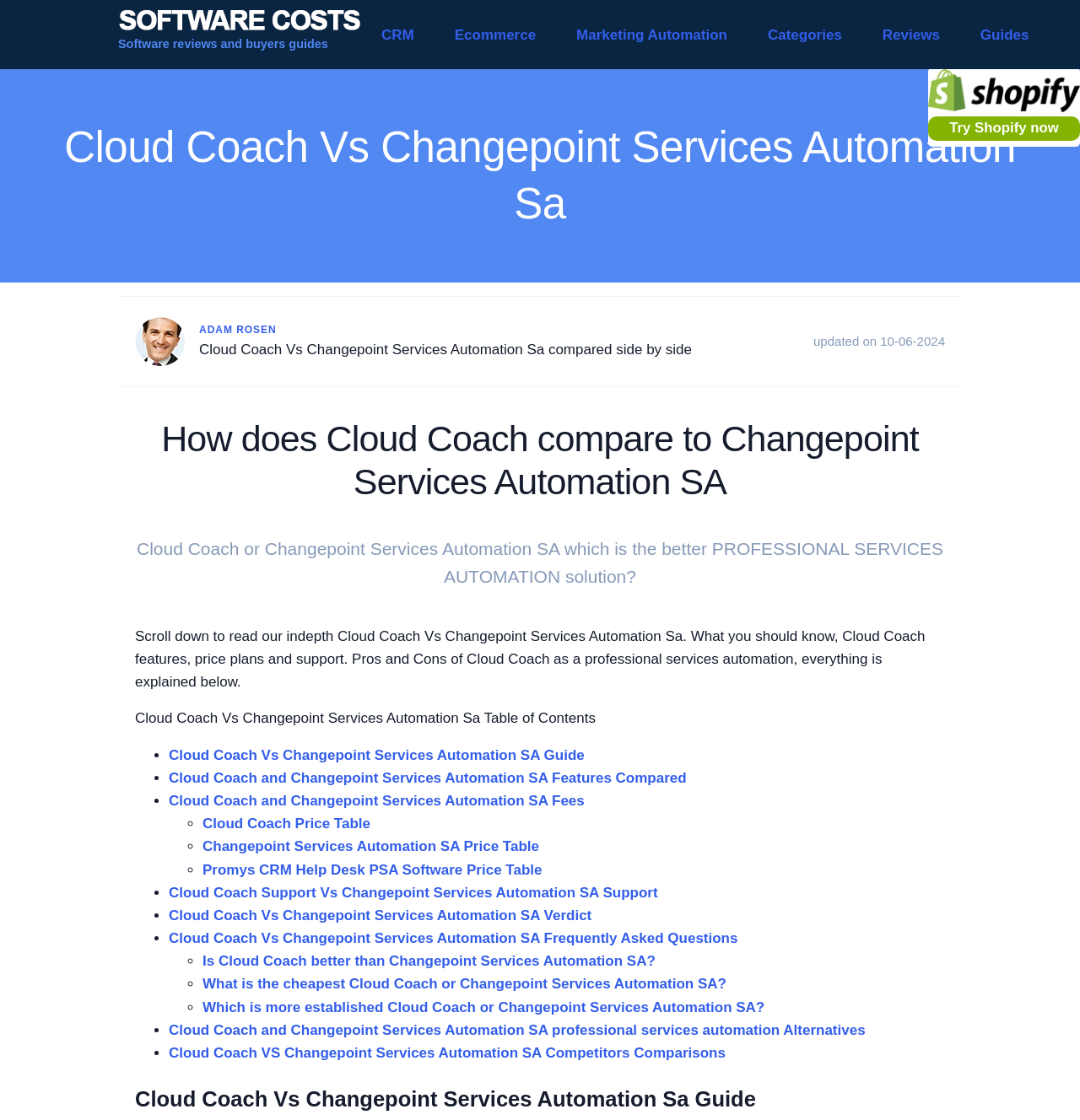Highlight the bounding box coordinates of the region I should click on to meet the following instruction: "Read the 'Cloud Coach or Changepoint Services Automation SA which is the better PROFESSIONAL SERVICES AUTOMATION solution?' text".

[0.127, 0.481, 0.873, 0.524]